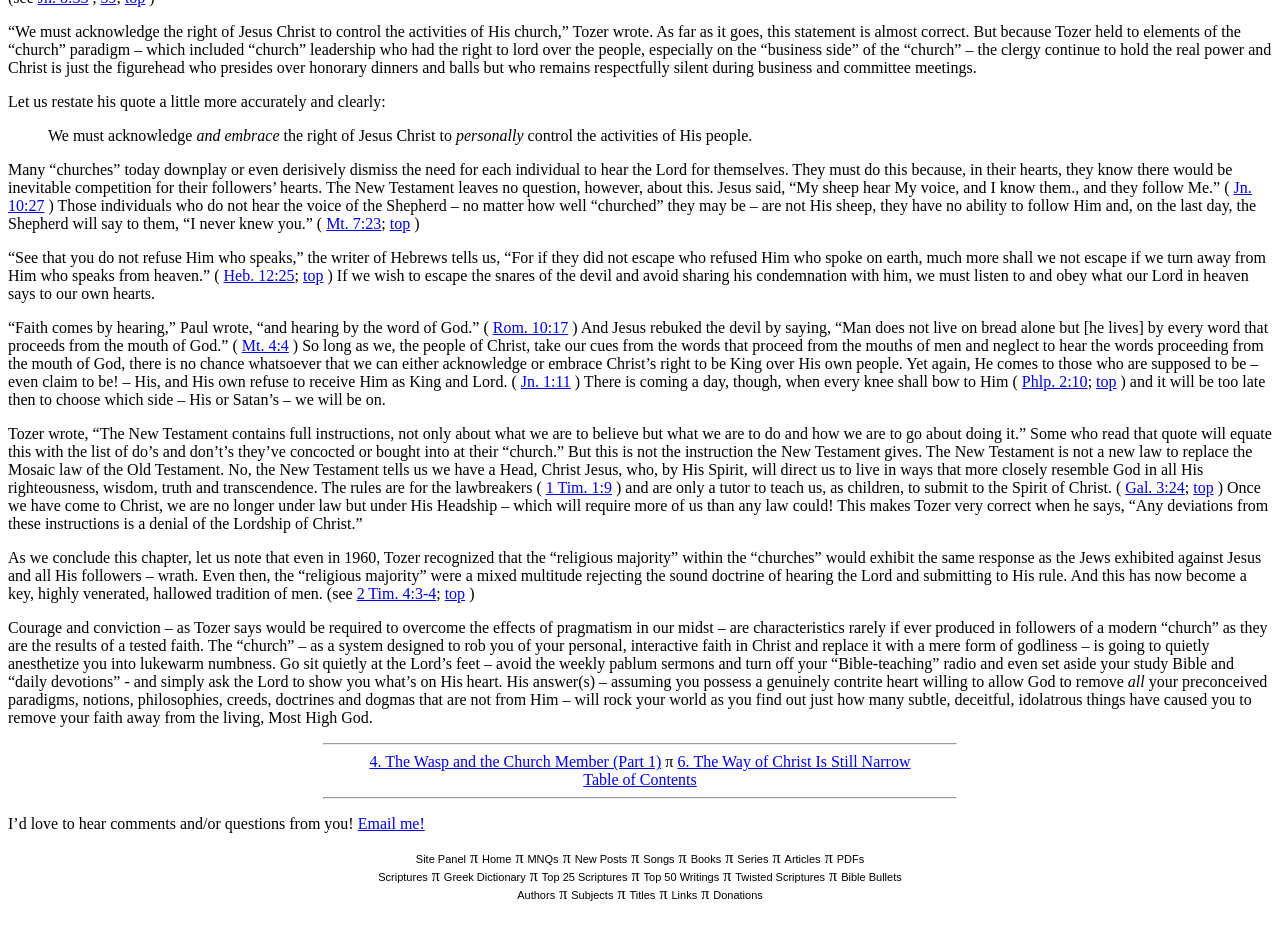Please locate the bounding box coordinates of the element that should be clicked to achieve the given instruction: "Read the article 'The Way of Christ Is Still Narrow'".

[0.529, 0.807, 0.711, 0.826]